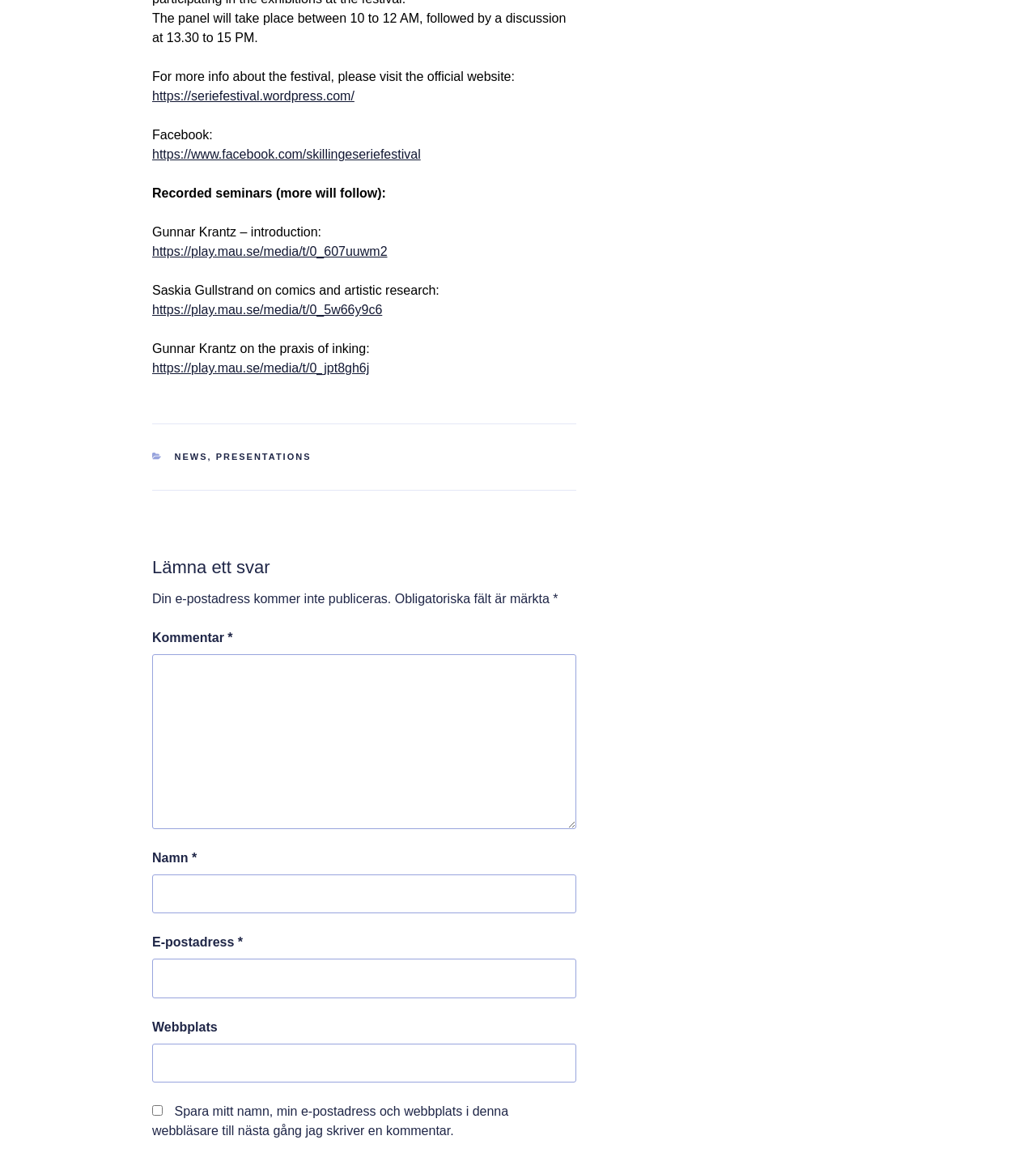What is the URL of the Facebook page?
Provide a short answer using one word or a brief phrase based on the image.

https://www.facebook.com/skillingeseriefestival